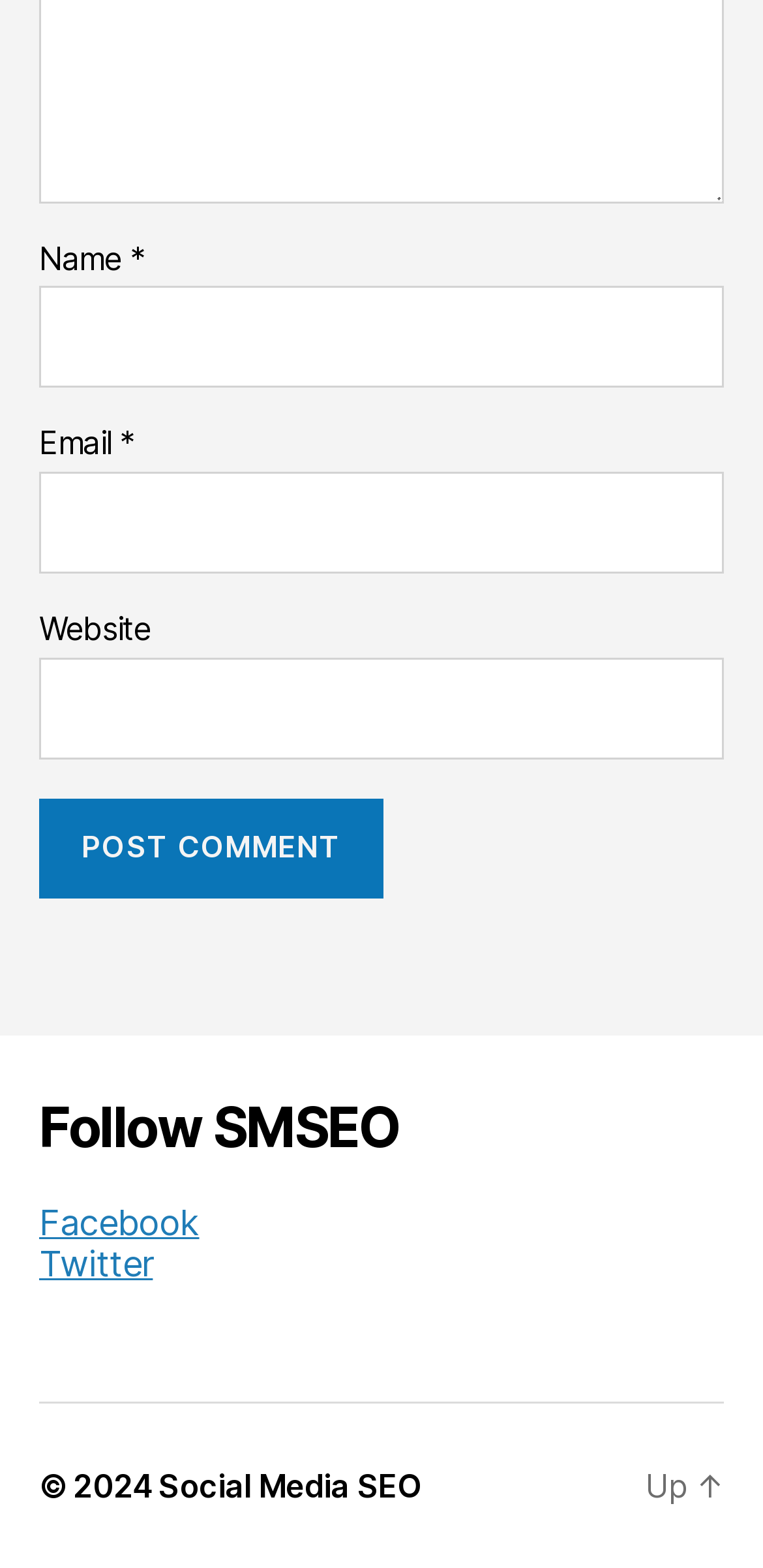Identify the bounding box coordinates for the region of the element that should be clicked to carry out the instruction: "Go to the Tombow USA Blog homepage". The bounding box coordinates should be four float numbers between 0 and 1, i.e., [left, top, right, bottom].

None